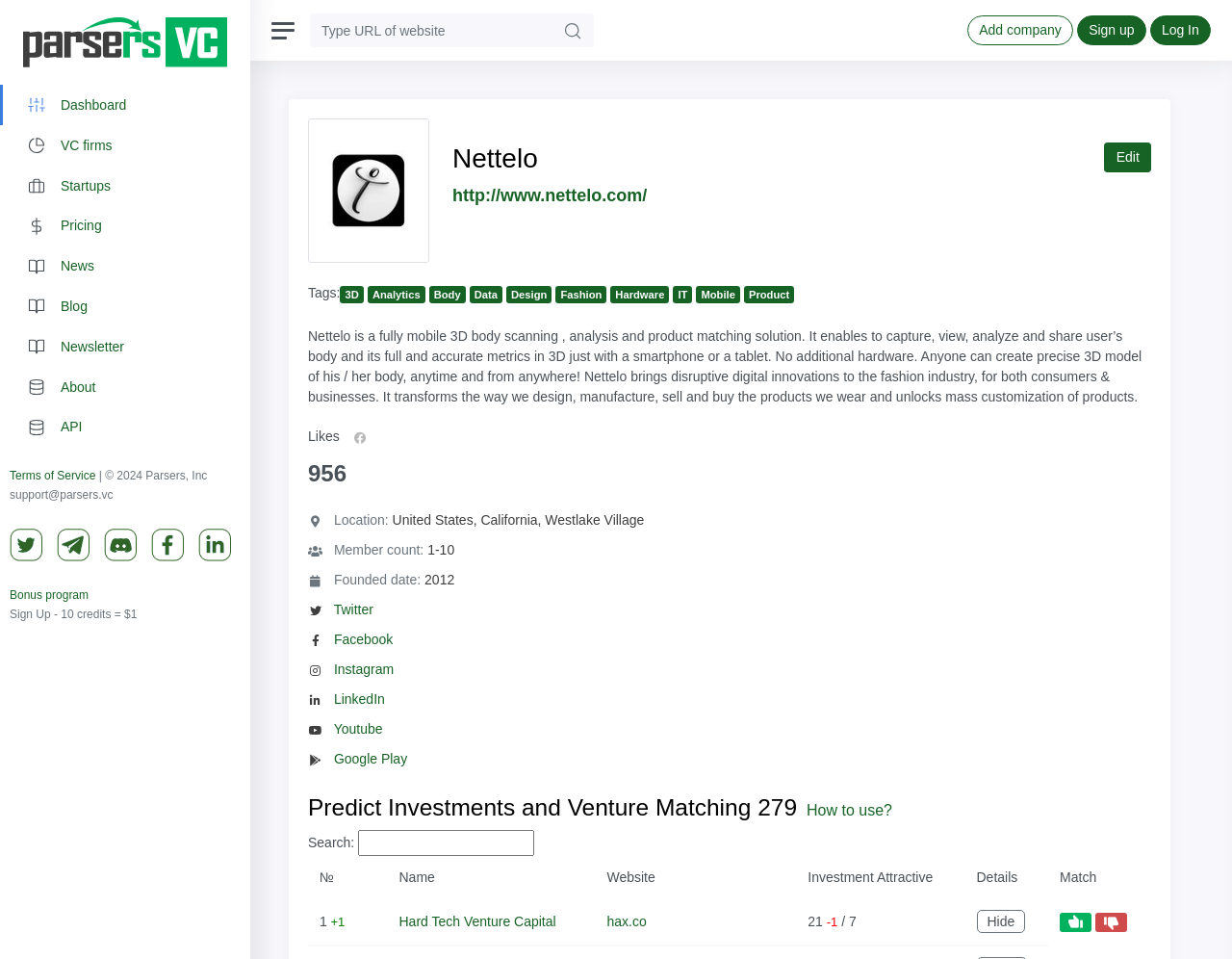Offer a detailed account of what is visible on the webpage.

The webpage is about Nettelo, a platform that provides essential stats, news, and real-time insights on funding, valuation, investors, and news. The top section of the page features a logo and a navigation menu with links to Dashboard, VC firms, Startups, Pricing, News, Blog, Newsletter, About, and API.

Below the navigation menu, there is a search bar with a search button. On the right side of the search bar, there are links to add a company, sign up, and log in.

The main content of the page is about Nettelo, a fully mobile 3D body scanning, analysis, and product matching solution. There is a brief description of Nettelo, followed by tags such as 3D, Analytics, Body, Data, Design, Fashion, Hardware, IT, Mobile, and Product.

Below the tags, there is a detailed description of Nettelo, explaining how it enables users to capture, view, analyze, and share their body metrics in 3D using a smartphone or tablet. The description also highlights how Nettelo brings digital innovations to the fashion industry.

On the right side of the page, there are various sections displaying information about Nettelo, including likes, location, member count, founded date, and social media links. There is also a section titled "Predict Investments and Venture Matching" with a link to "How to use?".

At the bottom of the page, there is a search bar with a label "Search:" and a grid table with columns labeled "№", "Name", "Website", and "Investment Attractive".